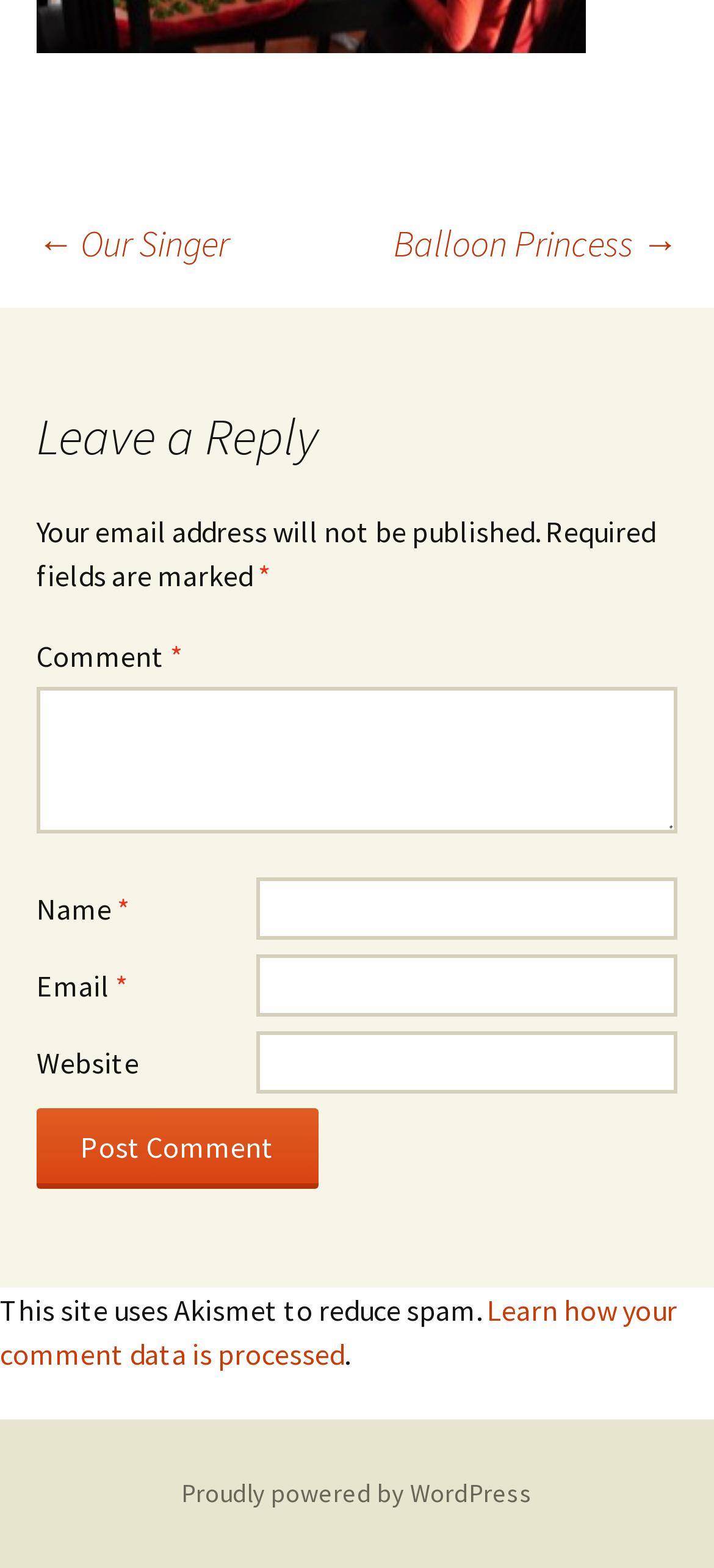Locate the bounding box coordinates of the clickable element to fulfill the following instruction: "Check the post by 'Idris_Arslanian'". Provide the coordinates as four float numbers between 0 and 1 in the format [left, top, right, bottom].

None